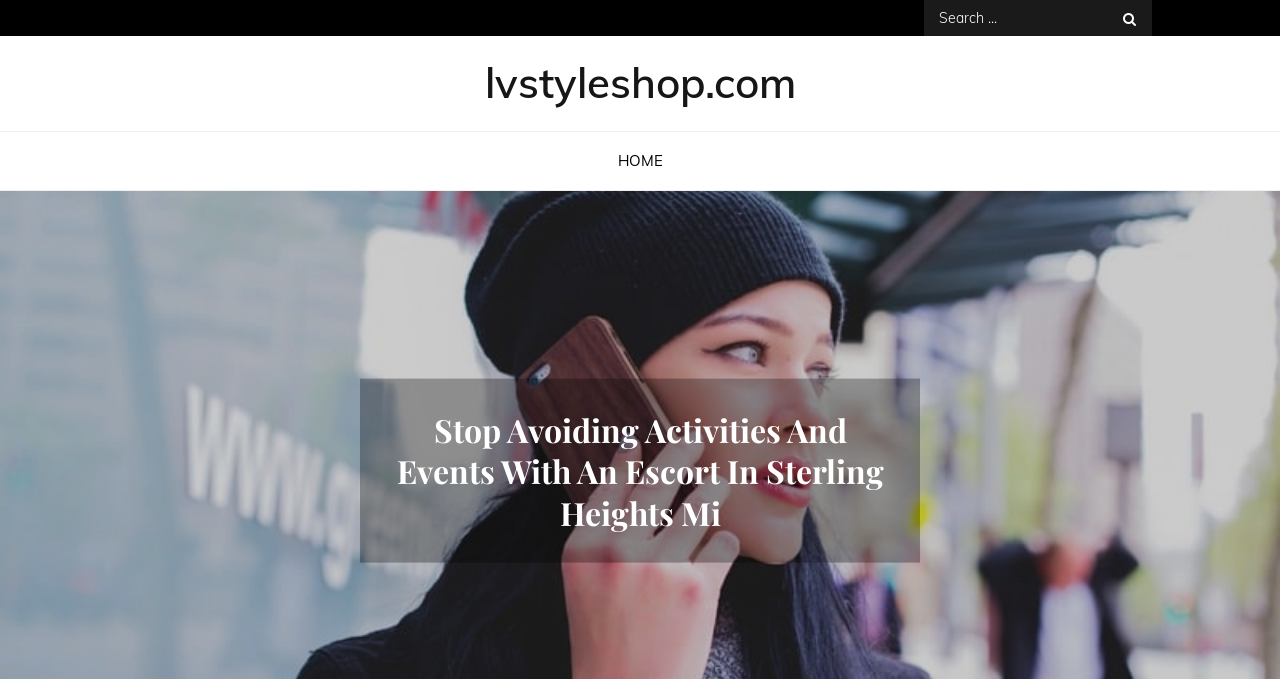Please look at the image and answer the question with a detailed explanation: What is the function of the button with the magnifying glass icon?

The button with the magnifying glass icon is located next to the search box, which suggests that it is intended to submit the search query entered by the user.